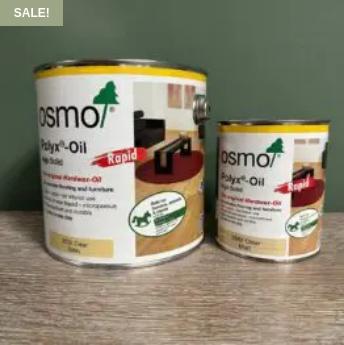Please give a succinct answer using a single word or phrase:
What is the purpose of Osmo Polyx Oil Rapid?

to enhance and protect wood